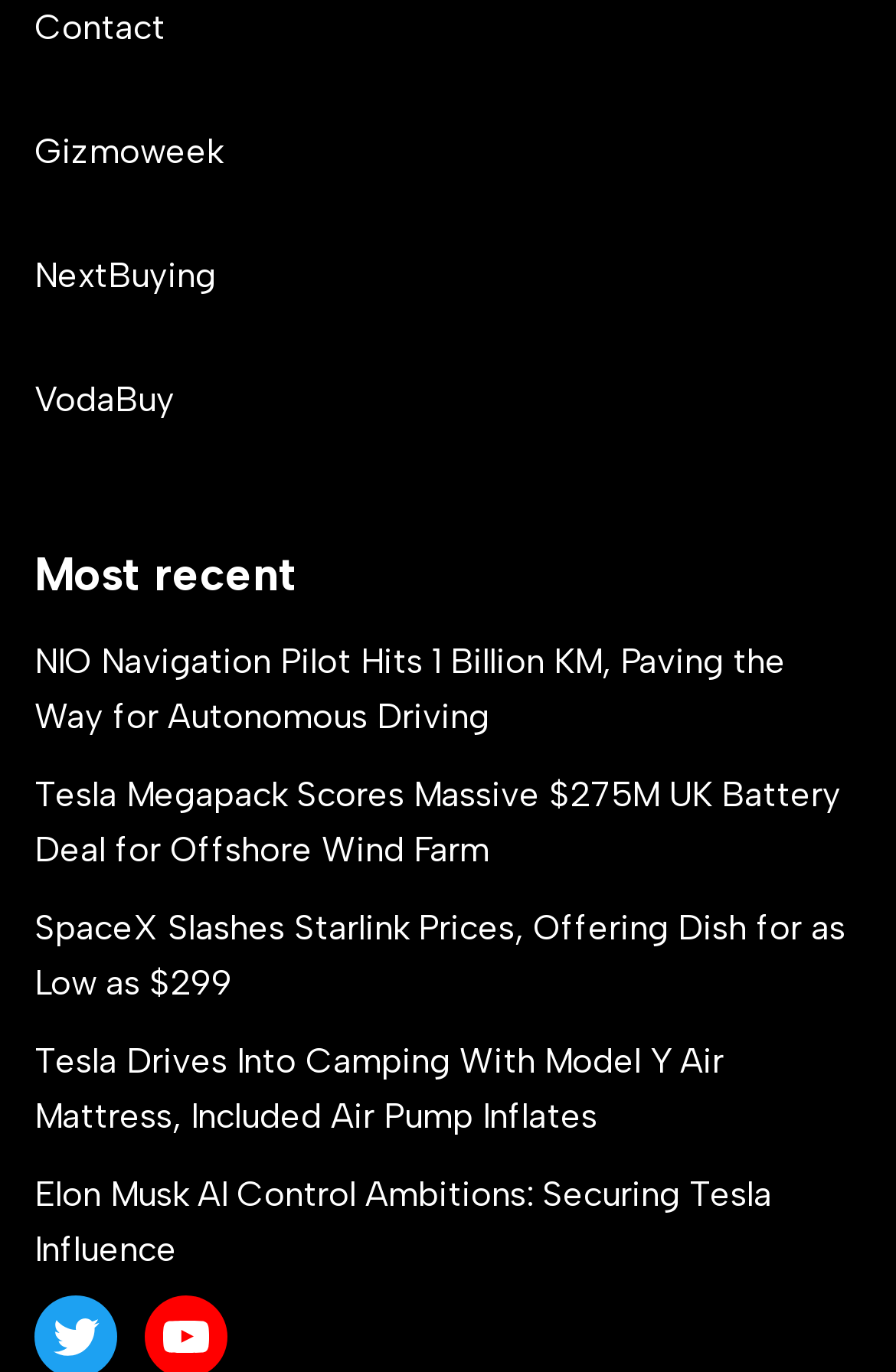Please find the bounding box coordinates of the element that you should click to achieve the following instruction: "check the SpaceX Starlink prices". The coordinates should be presented as four float numbers between 0 and 1: [left, top, right, bottom].

[0.038, 0.661, 0.944, 0.732]